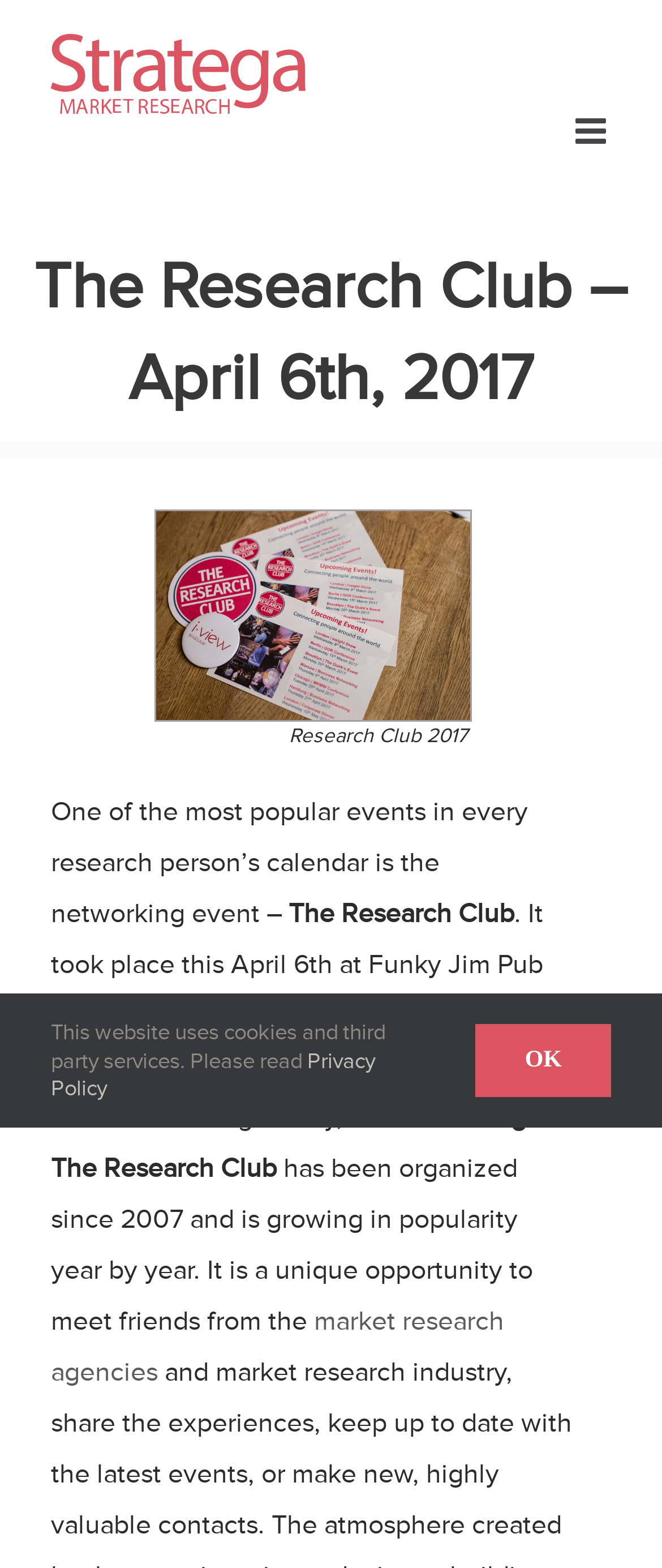What is the name of the market research viewing facility?
Examine the webpage screenshot and provide an in-depth answer to the question.

The answer can be found in the StaticText 'in the same tenement house as our market research viewing facility, i-view Meetings' which provides the name of the facility.